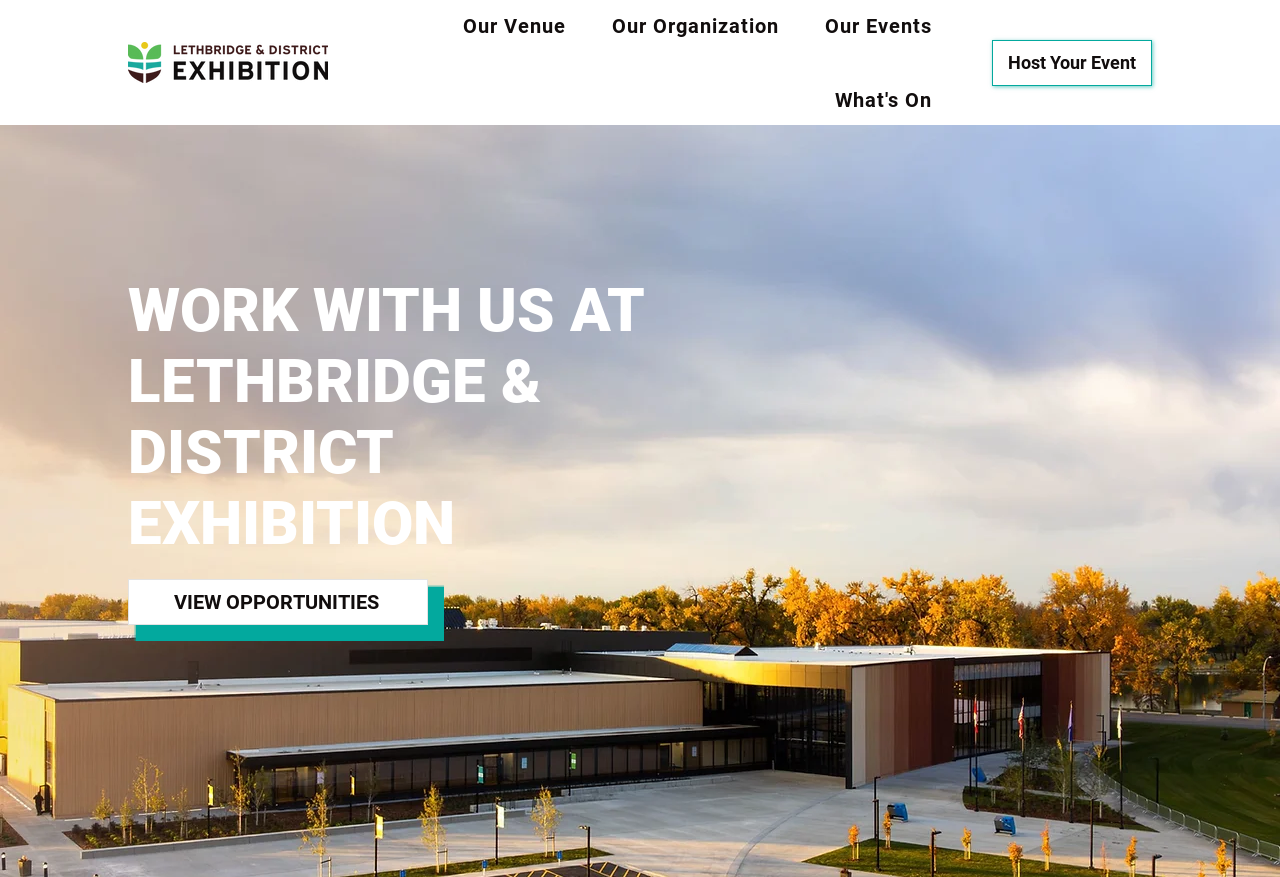Highlight the bounding box of the UI element that corresponds to this description: "What's On".

[0.645, 0.071, 0.736, 0.156]